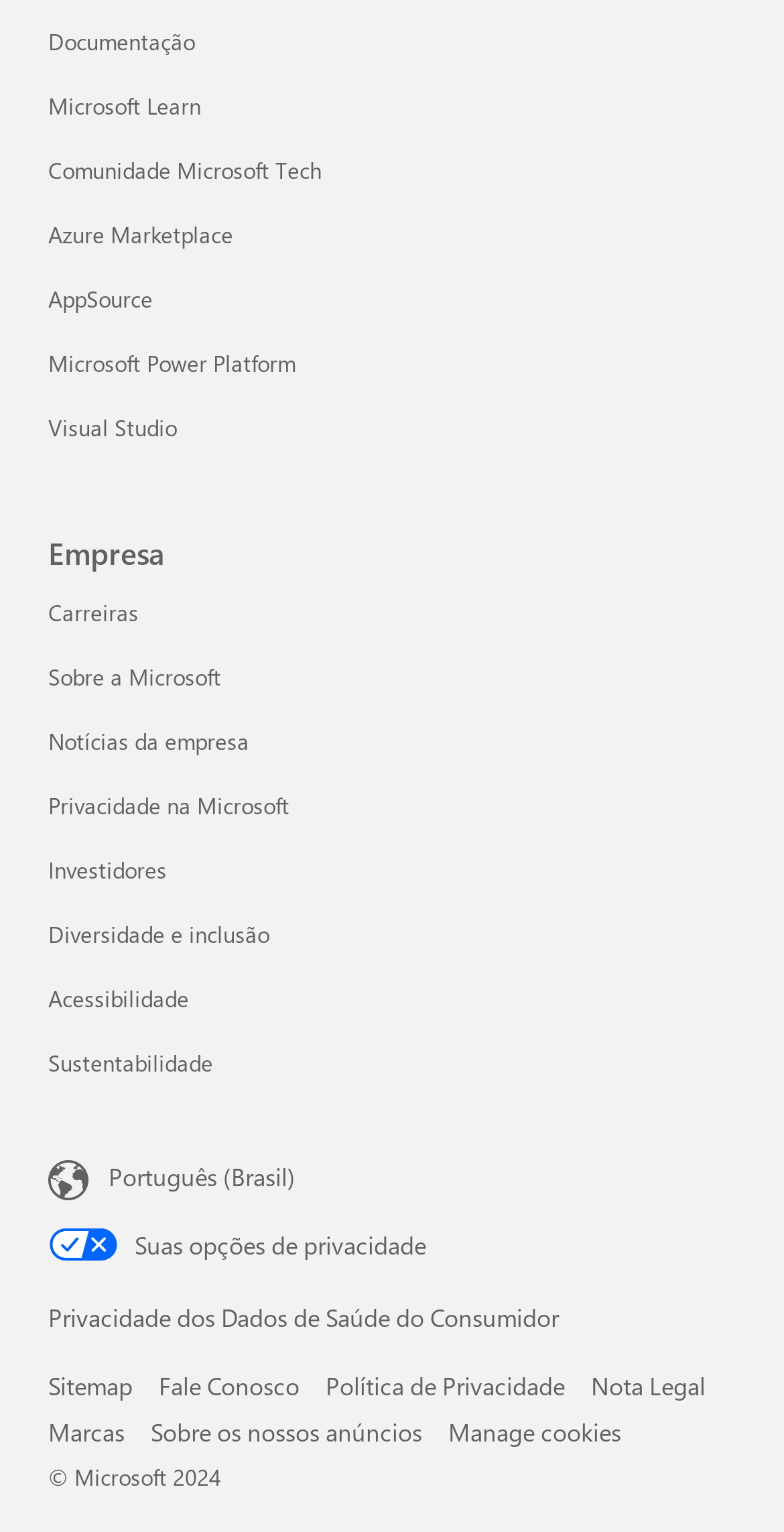What is the language of the content selected by the language selector?
Refer to the screenshot and respond with a concise word or phrase.

Português (Brasil)